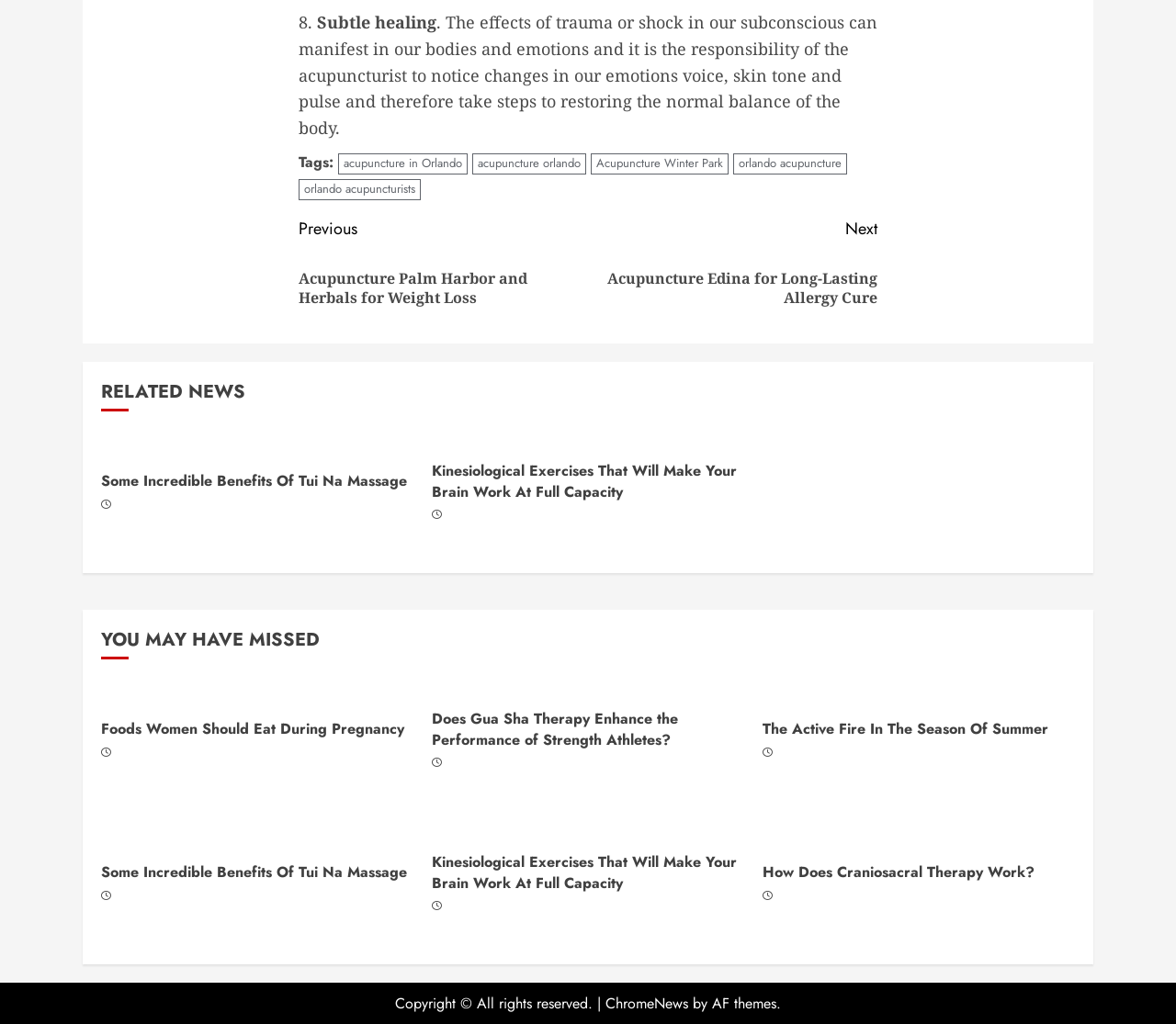Analyze the image and give a detailed response to the question:
What is the topic of the article?

The topic of the article is 'Subtle healing' which is mentioned in the second StaticText element with the text 'Subtle healing'.